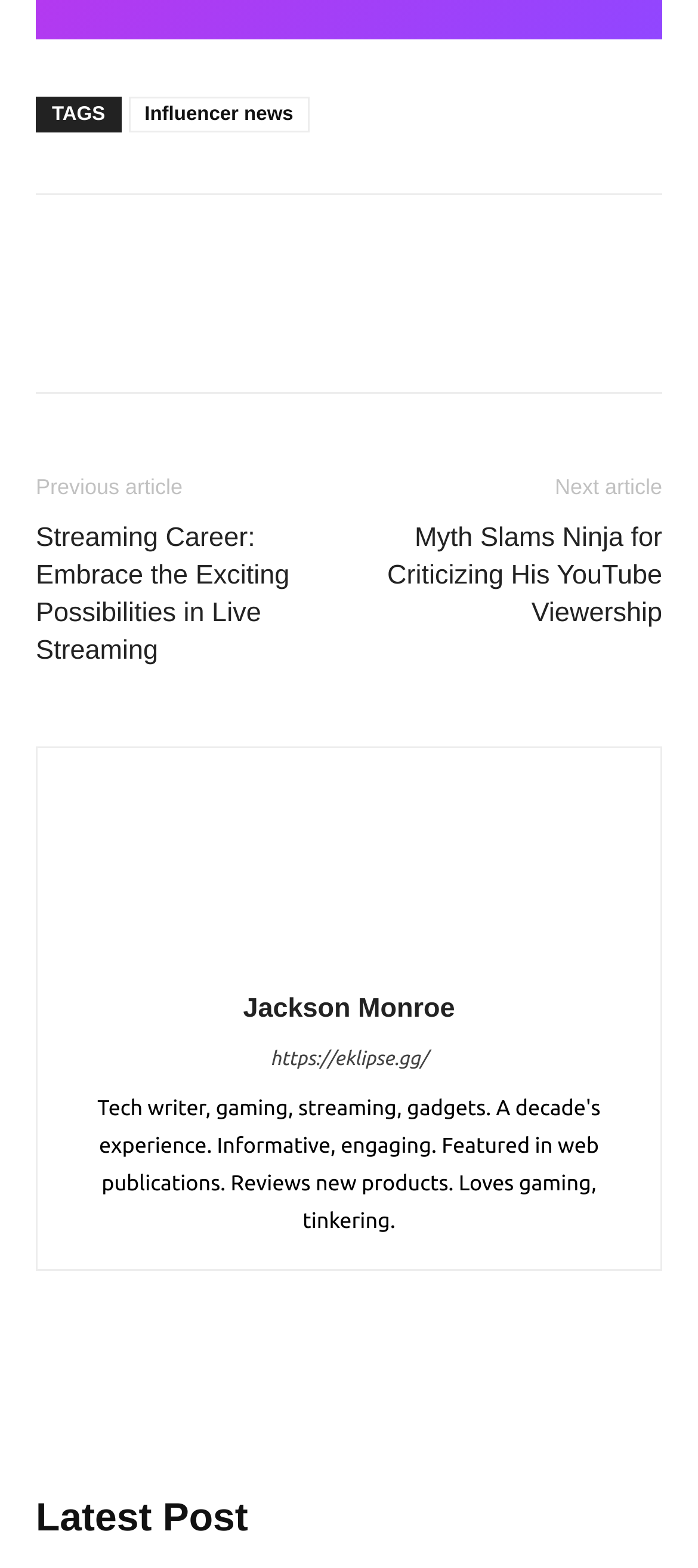How many social media links are present in the footer section?
Based on the visual, give a brief answer using one word or a short phrase.

5